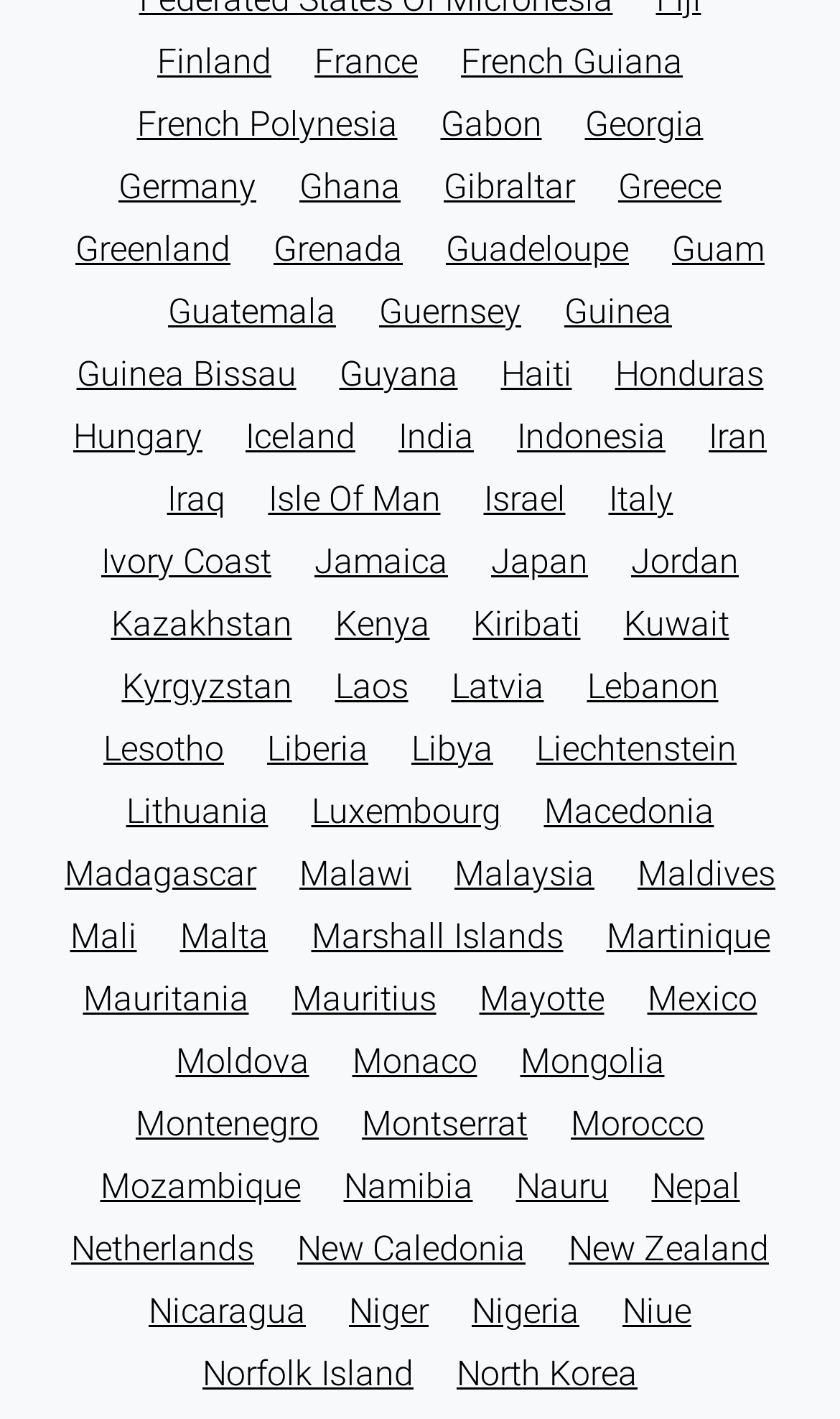Find the bounding box coordinates of the element to click in order to complete this instruction: "Learn about Mexico". The bounding box coordinates must be four float numbers between 0 and 1, denoted as [left, top, right, bottom].

[0.771, 0.69, 0.901, 0.718]